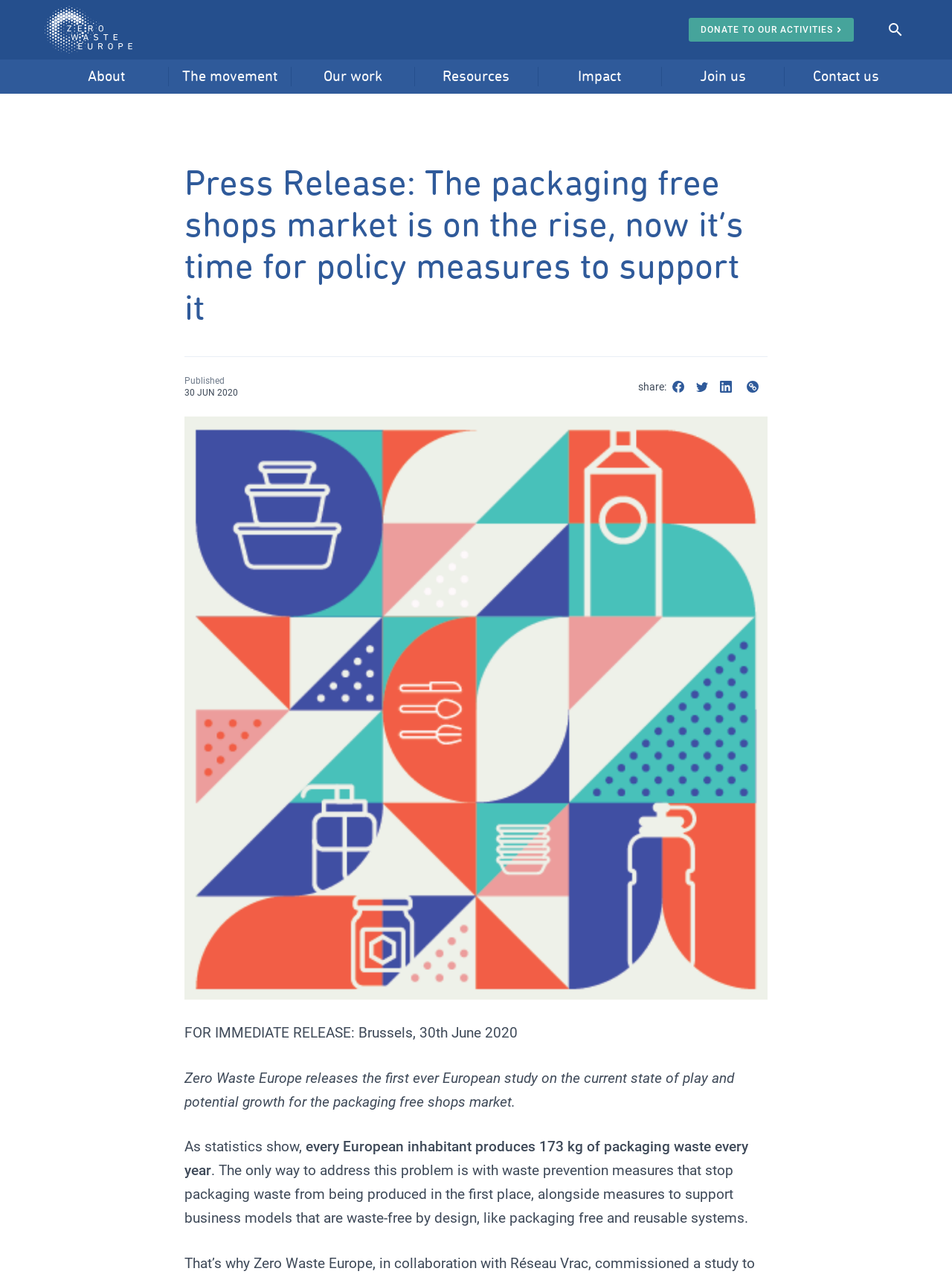Please determine the bounding box coordinates of the element to click in order to execute the following instruction: "Donate to Zero Waste Europe". The coordinates should be four float numbers between 0 and 1, specified as [left, top, right, bottom].

[0.723, 0.014, 0.897, 0.033]